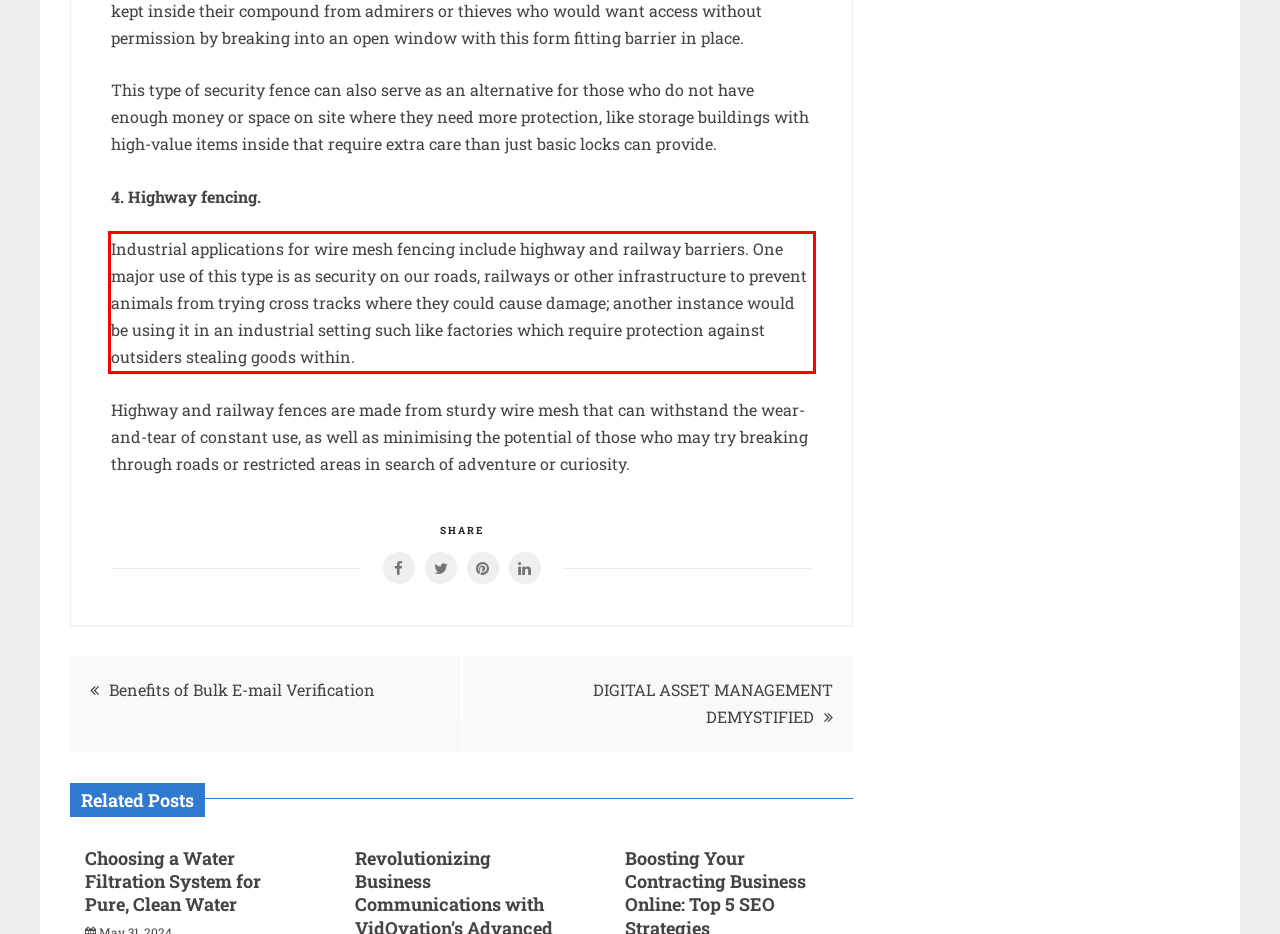You are provided with a screenshot of a webpage that includes a red bounding box. Extract and generate the text content found within the red bounding box.

Industrial applications for wire mesh fencing include highway and railway barriers. One major use of this type is as security on our roads, railways or other infrastructure to prevent animals from trying cross tracks where they could cause damage; another instance would be using it in an industrial setting such like factories which require protection against outsiders stealing goods within.